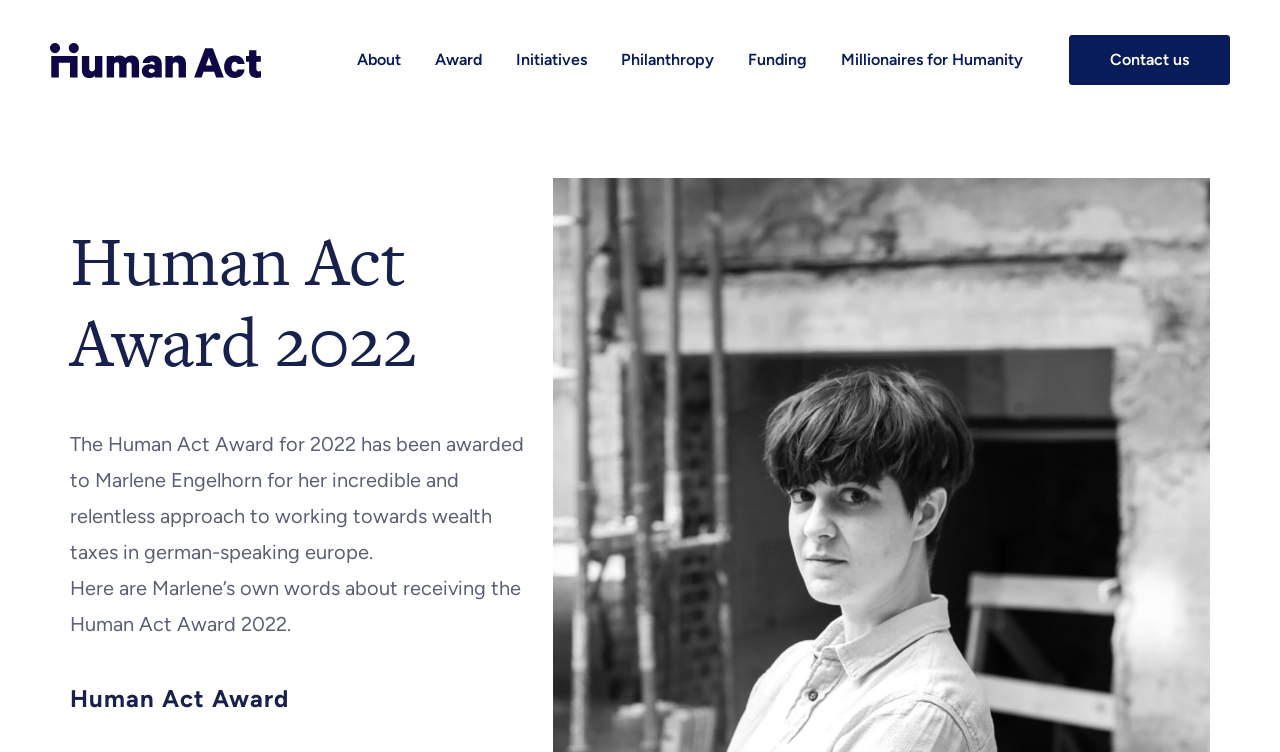Can you show the bounding box coordinates of the region to click on to complete the task described in the instruction: "View Annual Reports"?

[0.279, 0.282, 0.404, 0.324]